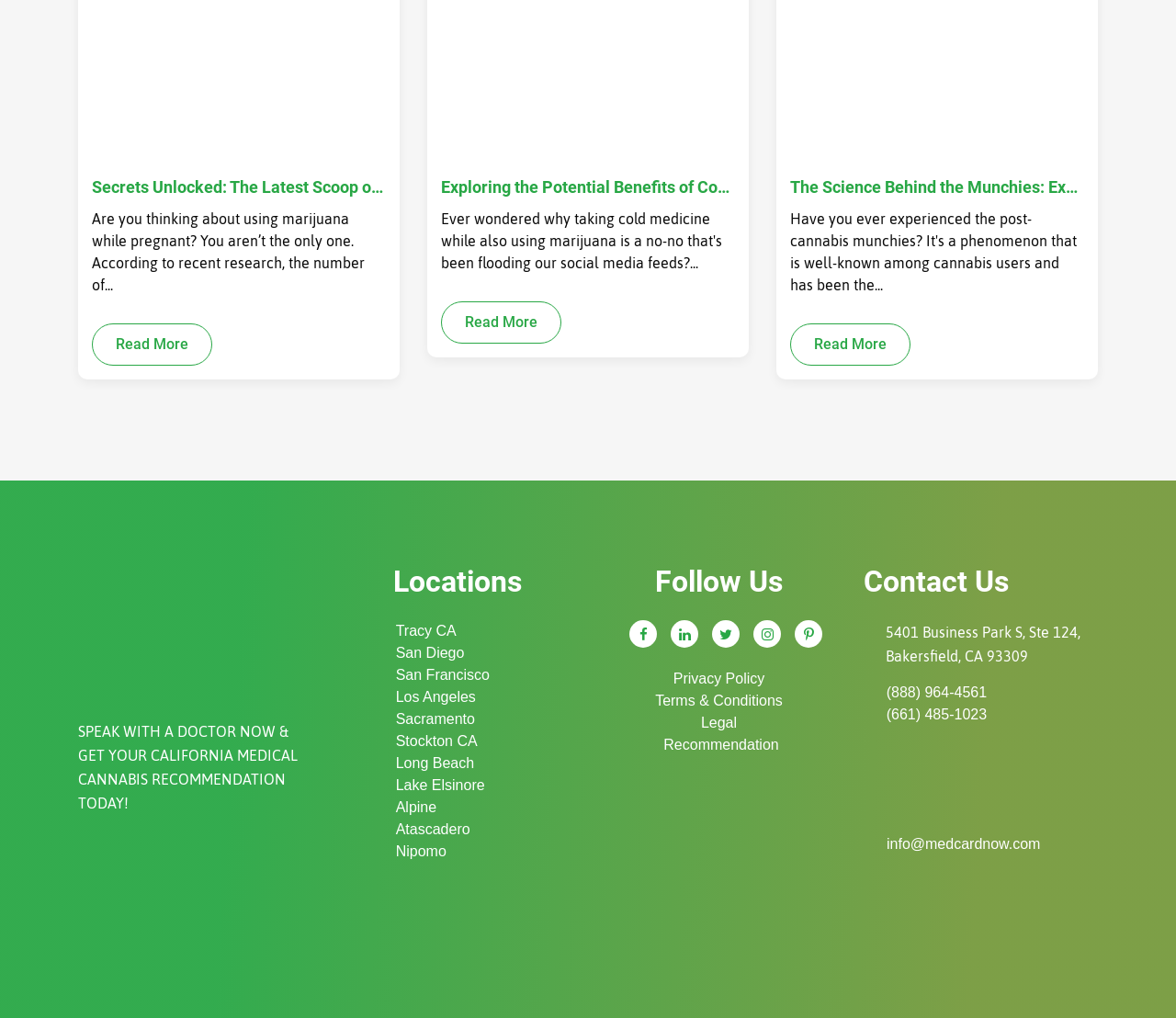Determine the bounding box coordinates for the HTML element mentioned in the following description: "Alpine". The coordinates should be a list of four floats ranging from 0 to 1, represented as [left, top, right, bottom].

[0.336, 0.782, 0.371, 0.804]